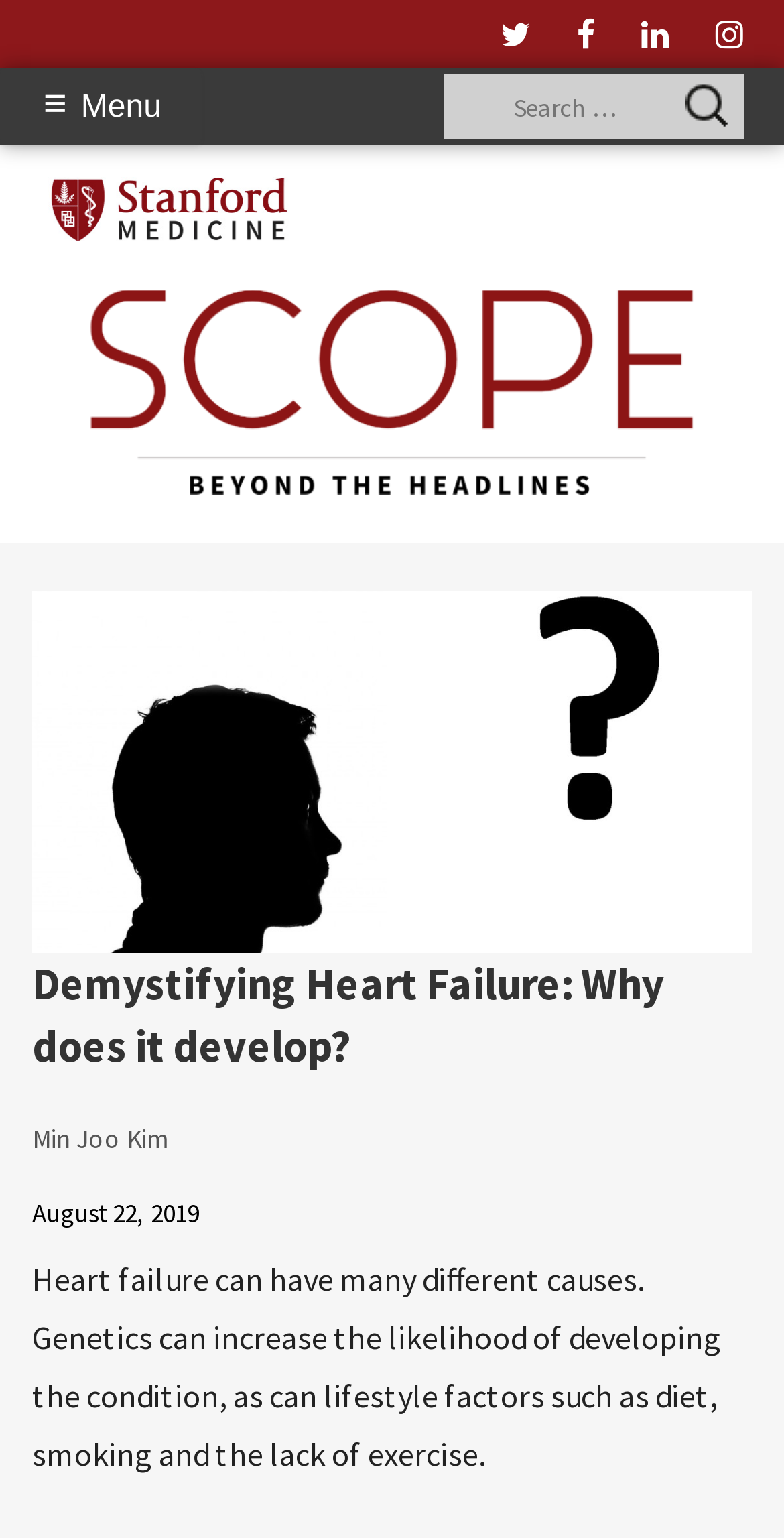Using the format (top-left x, top-left y, bottom-right x, bottom-right y), provide the bounding box coordinates for the described UI element. All values should be floating point numbers between 0 and 1: Home

None